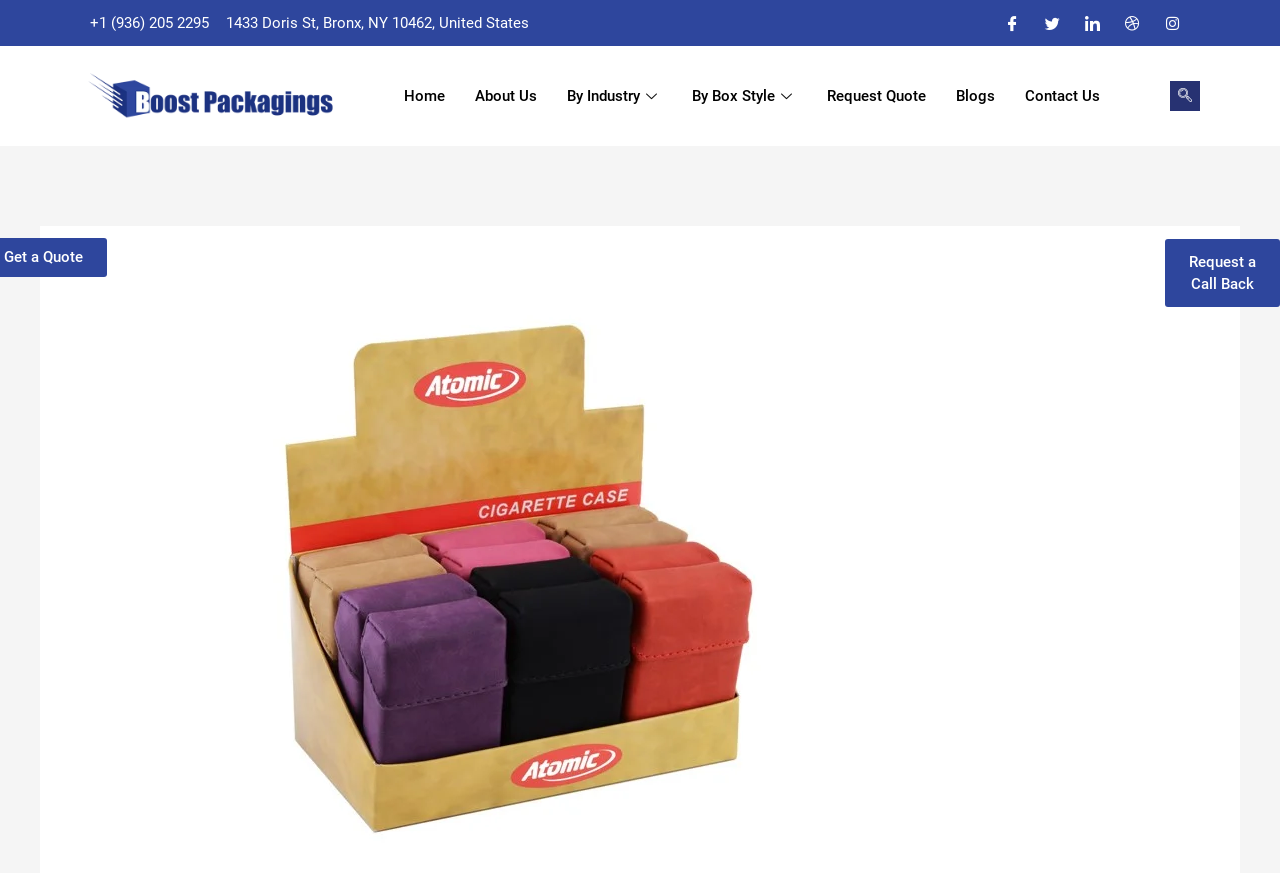Provide a one-word or one-phrase answer to the question:
What is the last menu item?

Contact Us